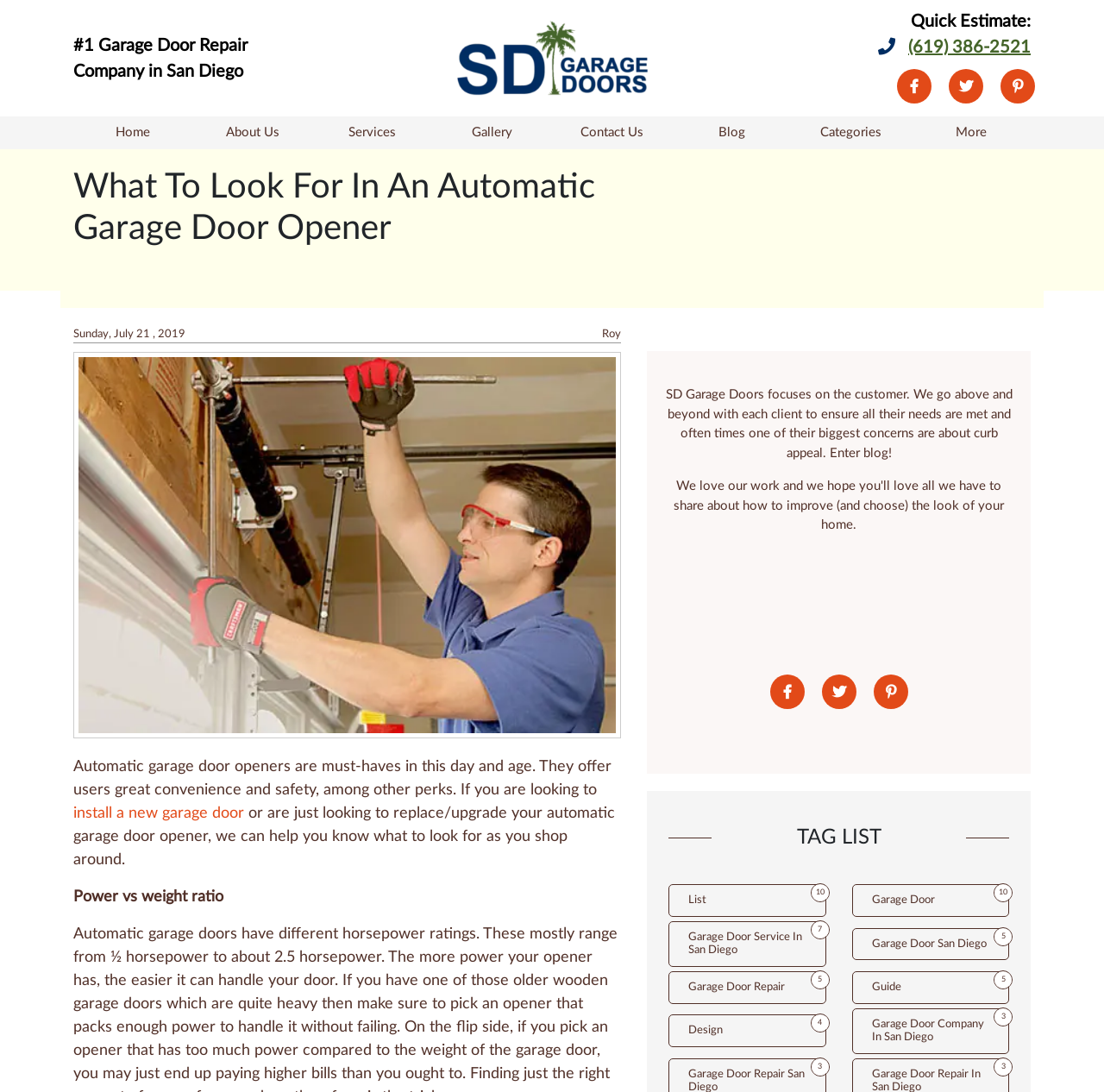From the webpage screenshot, predict the bounding box coordinates (top-left x, top-left y, bottom-right x, bottom-right y) for the UI element described here: Services

[0.285, 0.107, 0.389, 0.137]